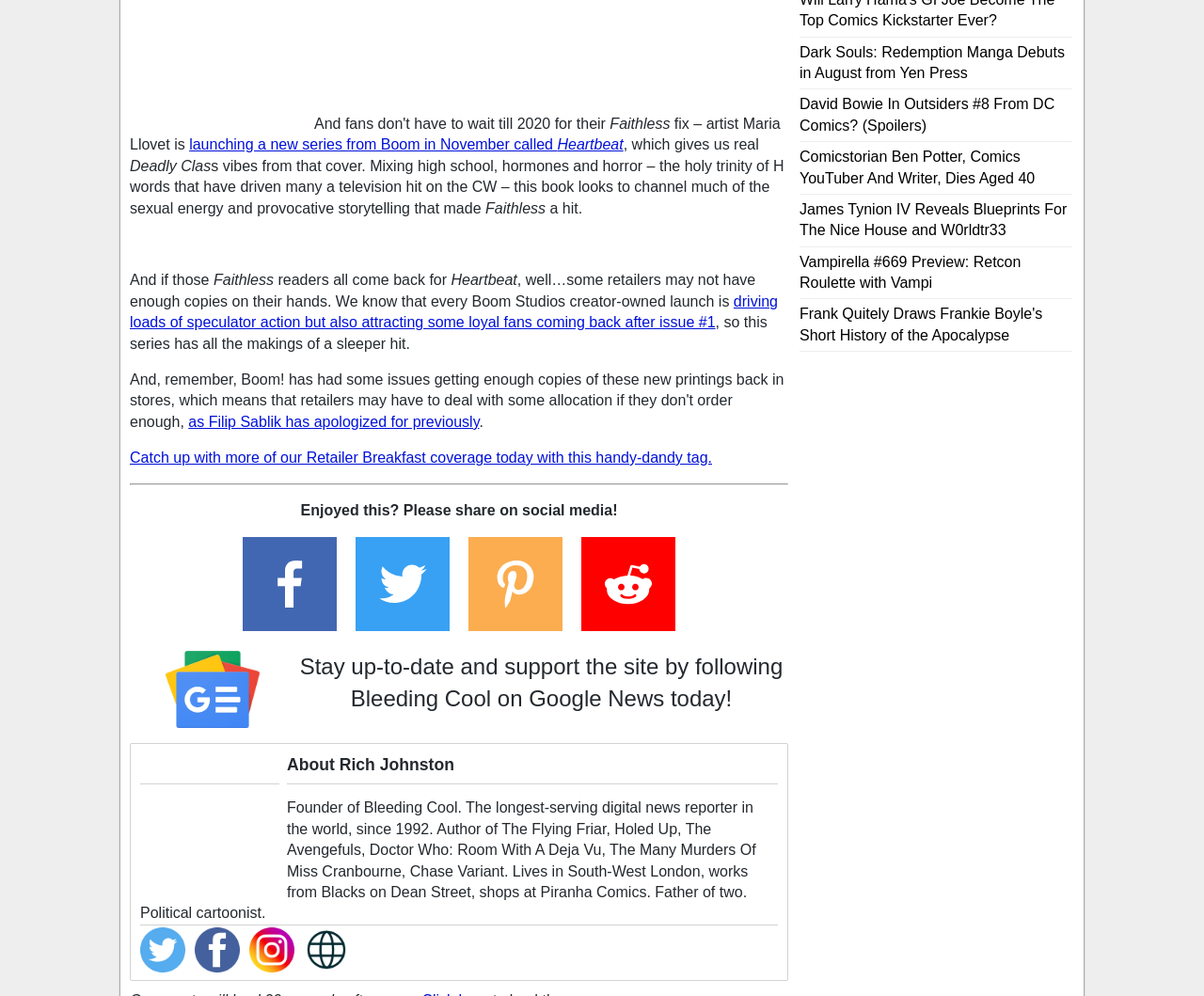Find the bounding box coordinates of the area to click in order to follow the instruction: "Read Dark Souls: Redemption Manga Debuts in August from Yen Press".

[0.664, 0.044, 0.884, 0.081]